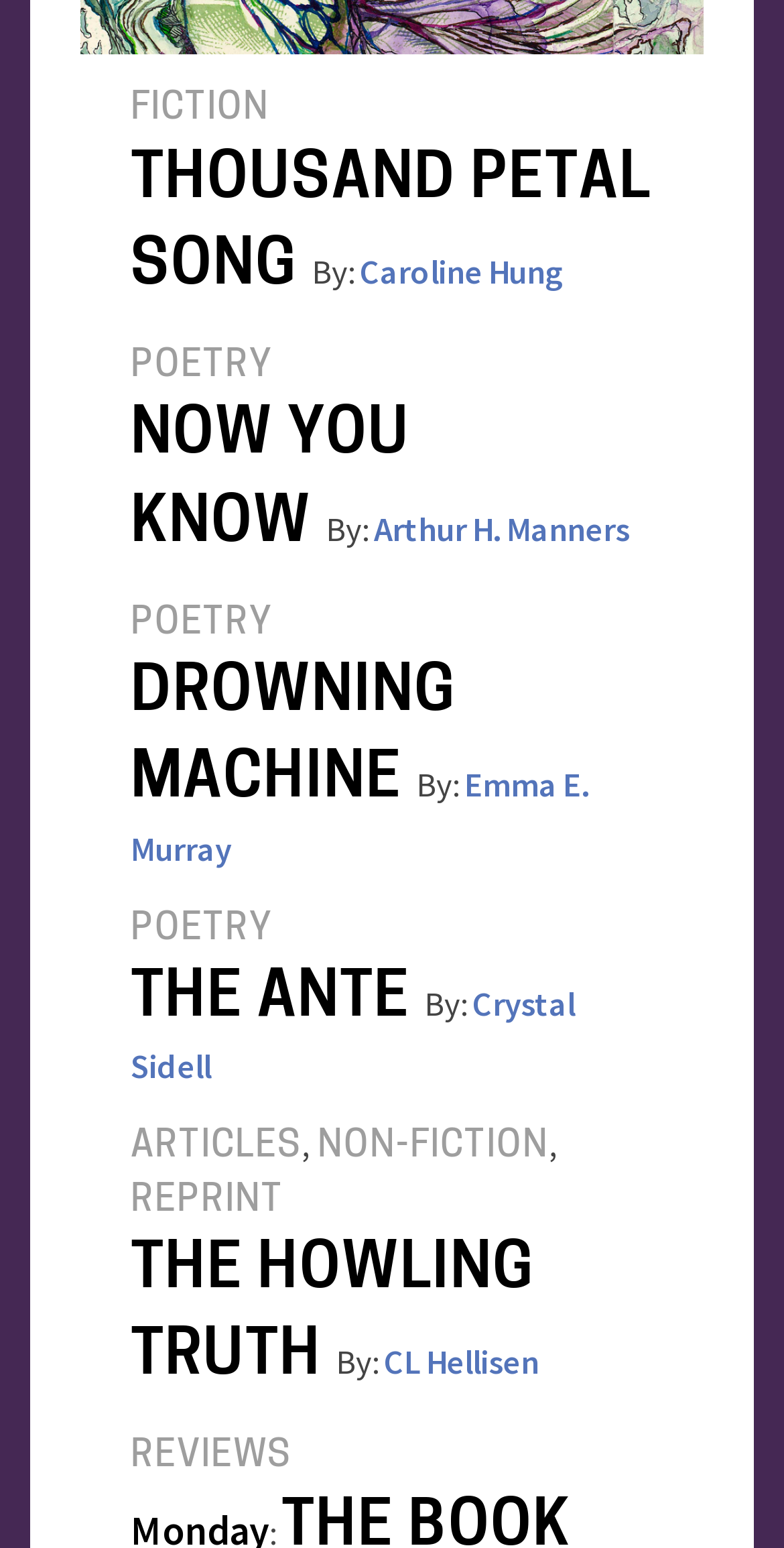Respond with a single word or phrase to the following question: How many poems are listed on this webpage?

5